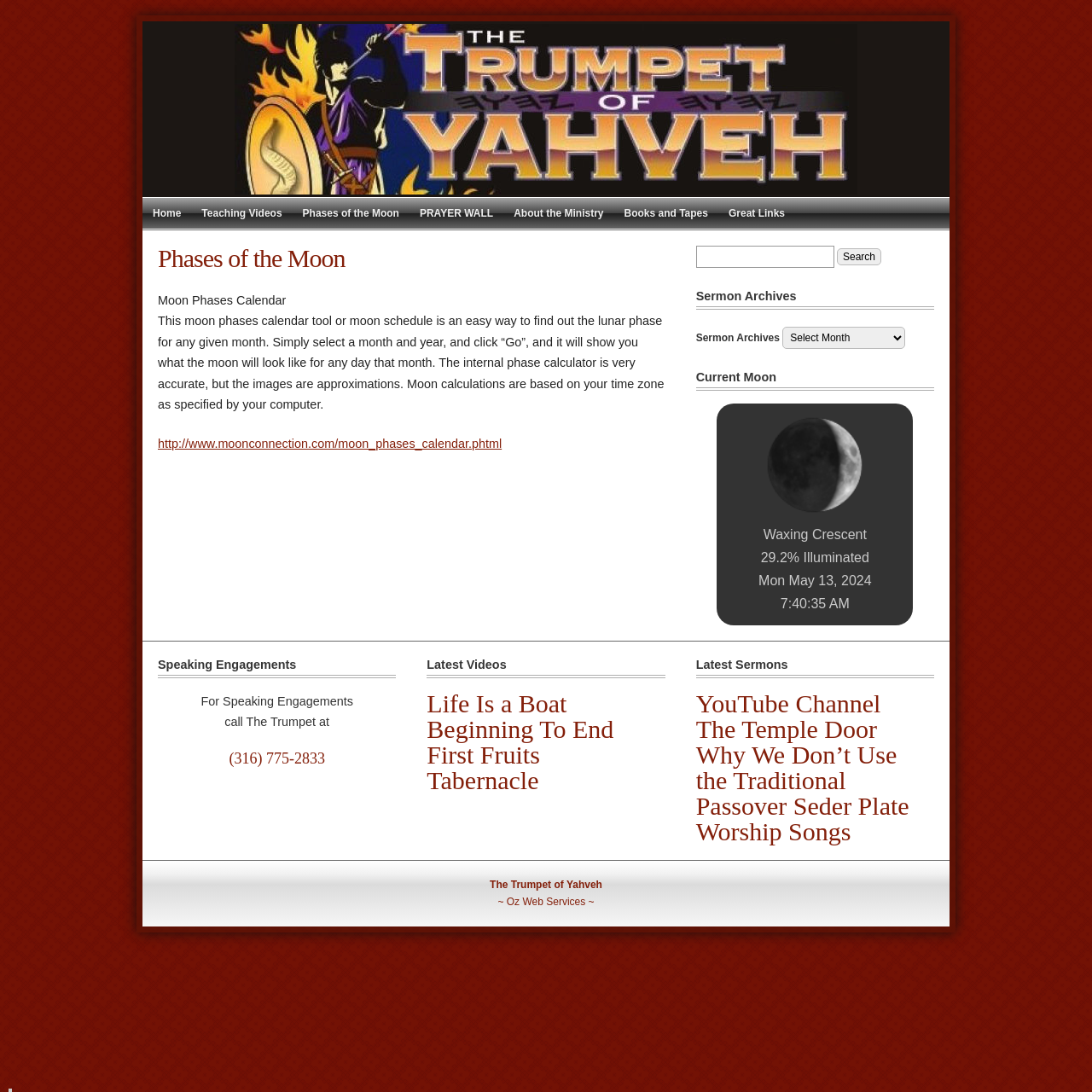Provide the bounding box coordinates of the HTML element this sentence describes: "http://www.moonconnection.com/moon_phases_calendar.phtml".

[0.145, 0.4, 0.46, 0.413]